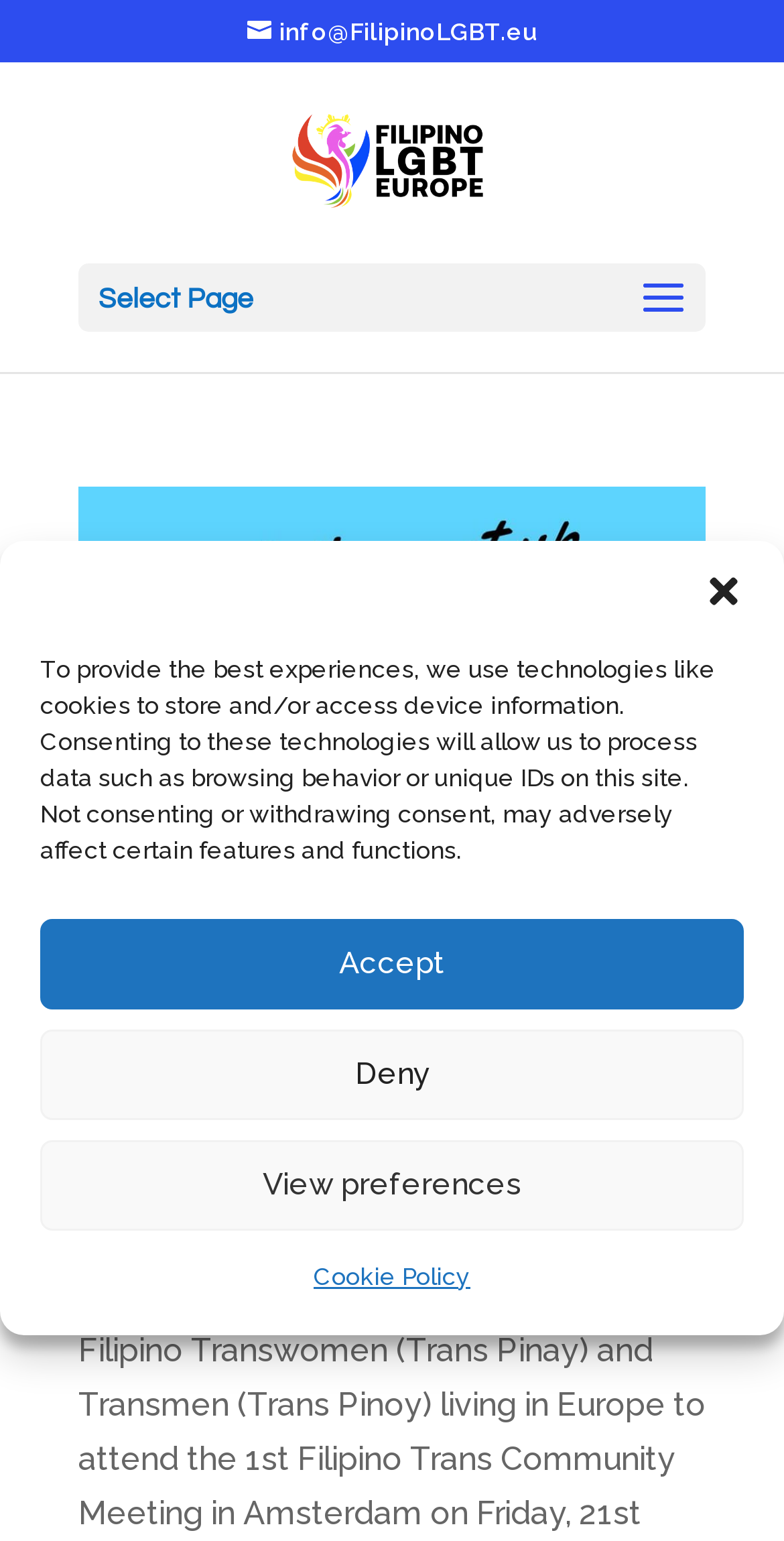Identify the bounding box coordinates of the element that should be clicked to fulfill this task: "go to News page". The coordinates should be provided as four float numbers between 0 and 1, i.e., [left, top, right, bottom].

[0.1, 0.731, 0.197, 0.752]